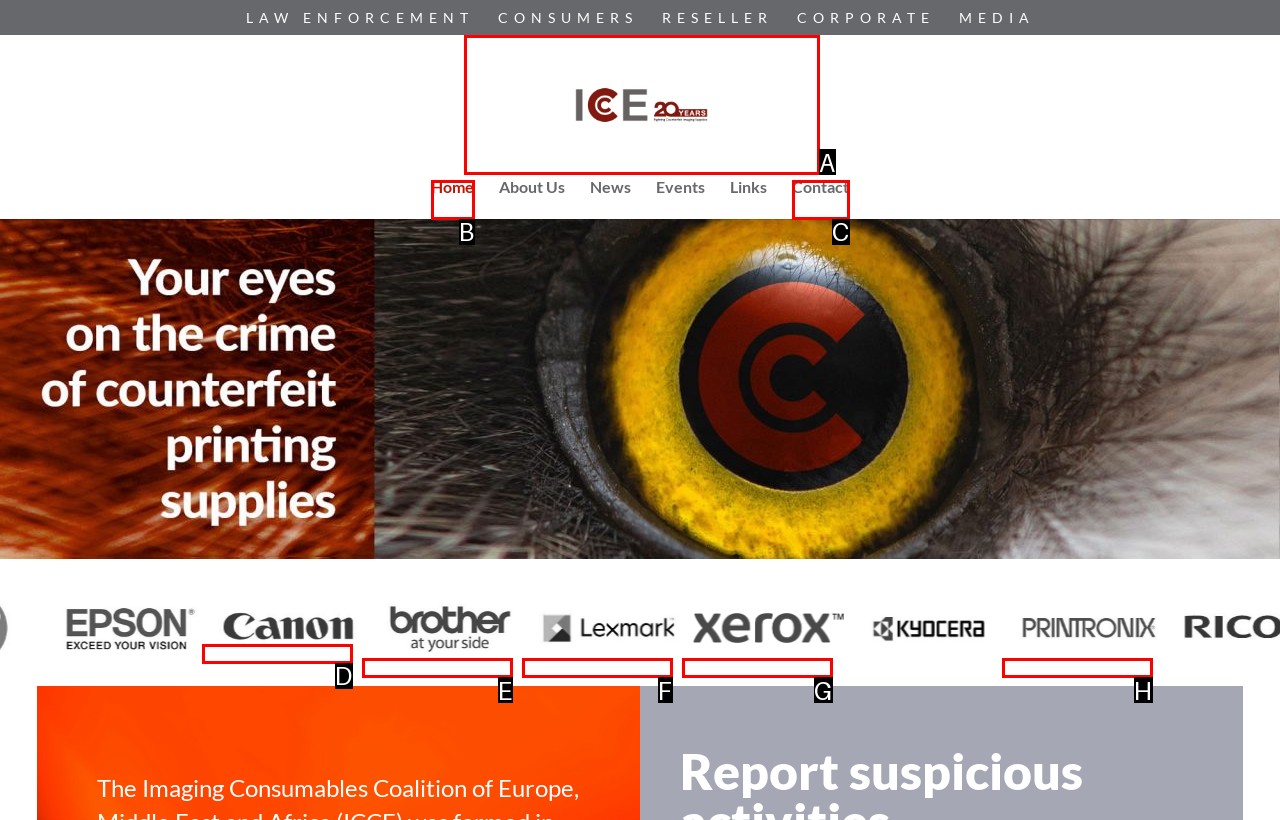Determine the letter of the UI element that will complete the task: View the ICCE logo
Reply with the corresponding letter.

A